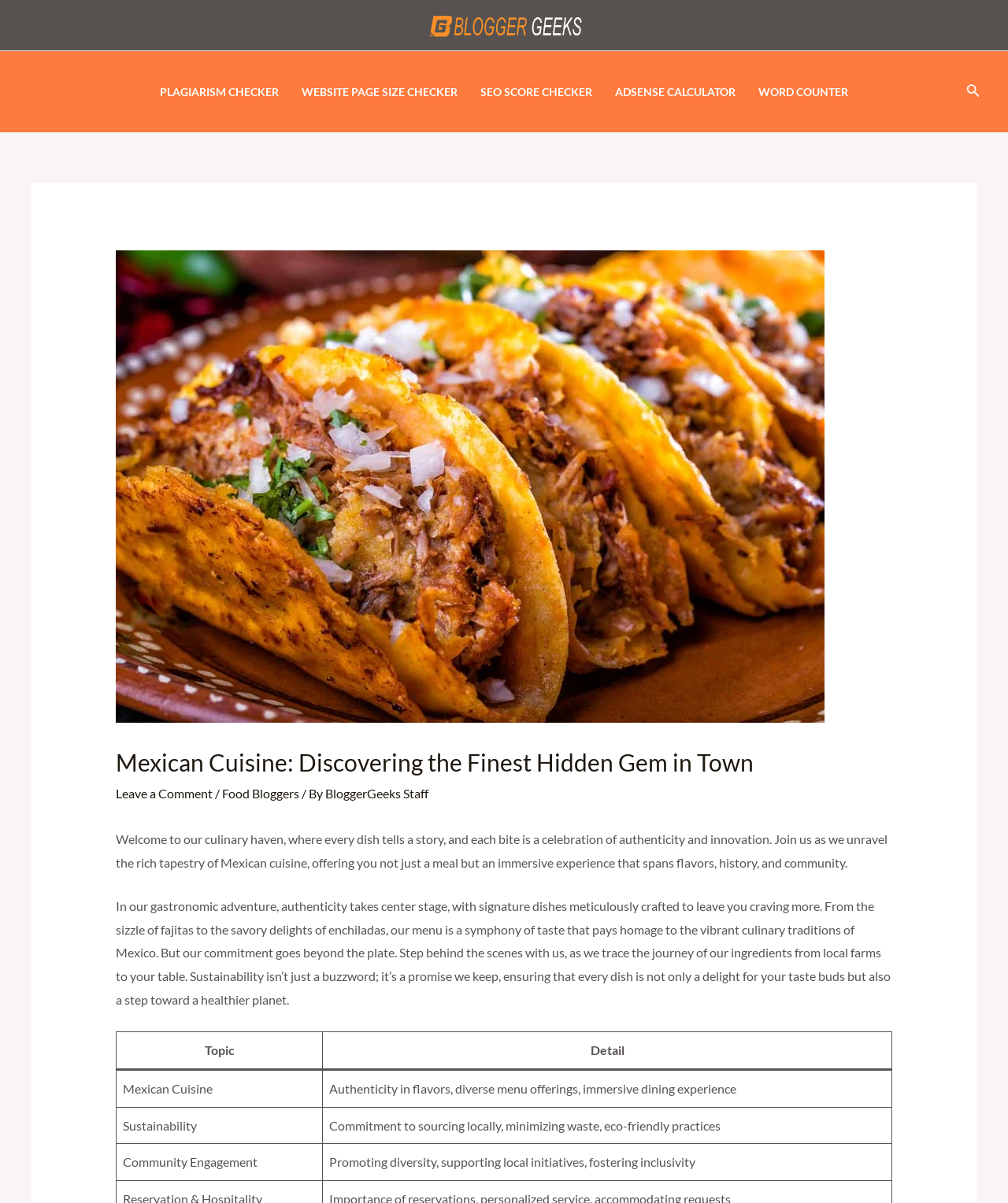Please identify the bounding box coordinates of where to click in order to follow the instruction: "Read the article about Mexican Cuisine".

[0.115, 0.622, 0.885, 0.645]